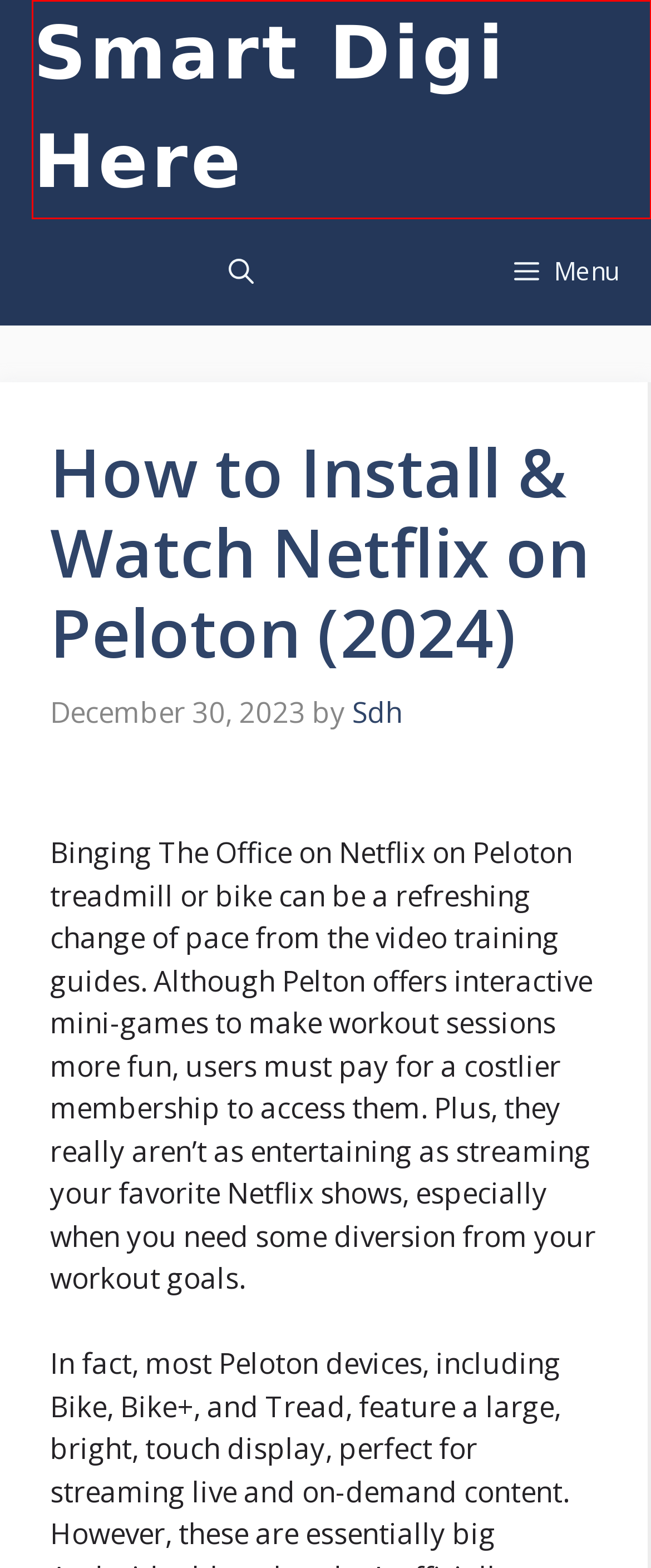You are given a screenshot of a webpage within which there is a red rectangle bounding box. Please choose the best webpage description that matches the new webpage after clicking the selected element in the bounding box. Here are the options:
A. Can I Use Peloton on Carpet Without Any Problems? - Smart Digi Here
B. Smart Digi Here - Home of Digital Smart Devices
C. Sdh - Smart Digi Here
D. About Us - Smart Digi Here
E. How to Fix Peloton No Command Issue? - Smart Digi Here
F. How To Become A Peloton Instructor - Smart Digi Here
G. What is DND on Fitbit Luxe, Inspire, Charge & More - Smart Digi Here
H. Can You Answer Calls On Fitbit Charge 4? - Smart Digi Here

B